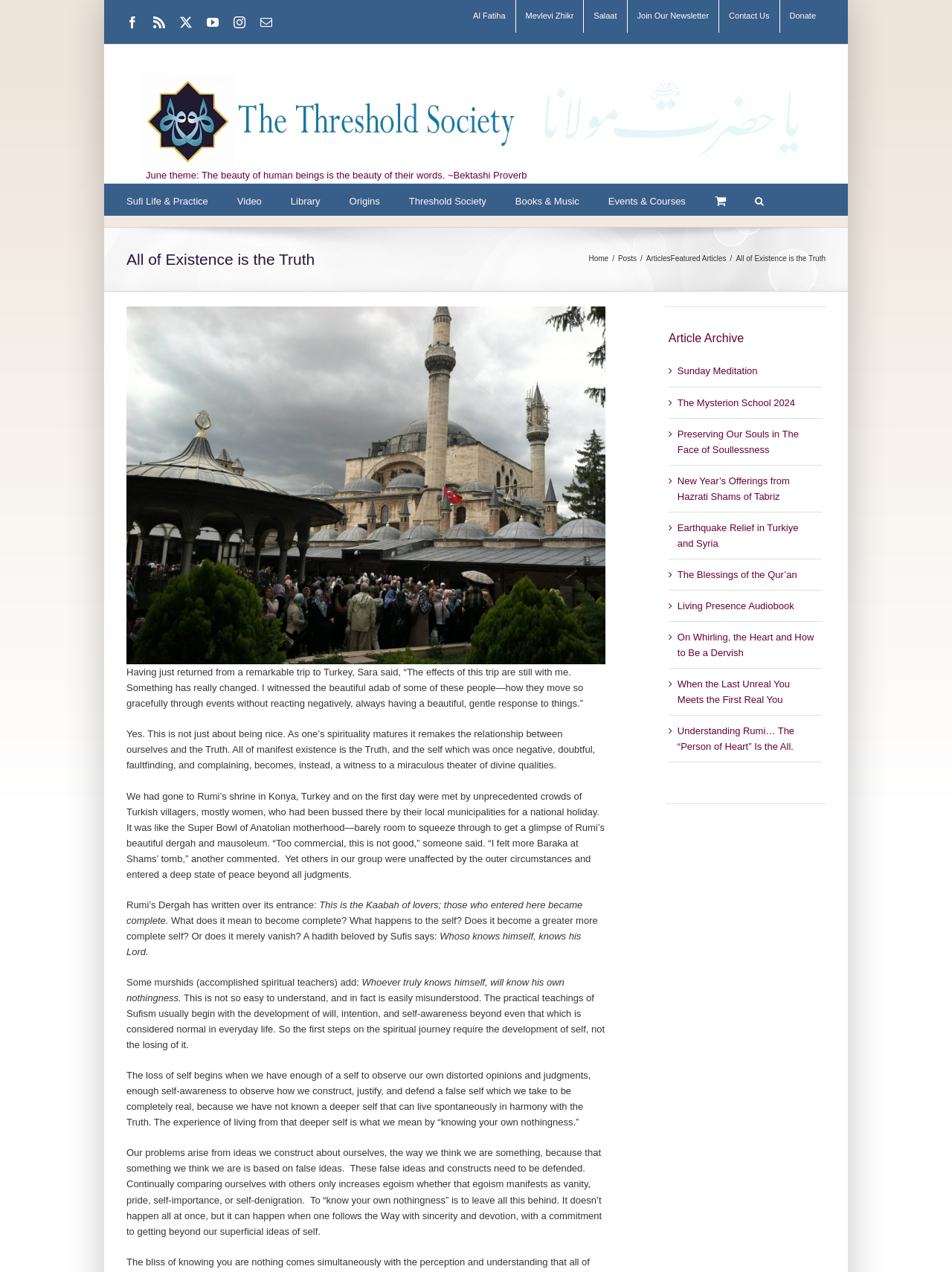Can you look at the image and give a comprehensive answer to the question:
What is the name of the book mentioned in the article?

There is no specific book mentioned in the article. The article is a spiritual reflection on the author's experience in Turkey and does not mention a specific book.